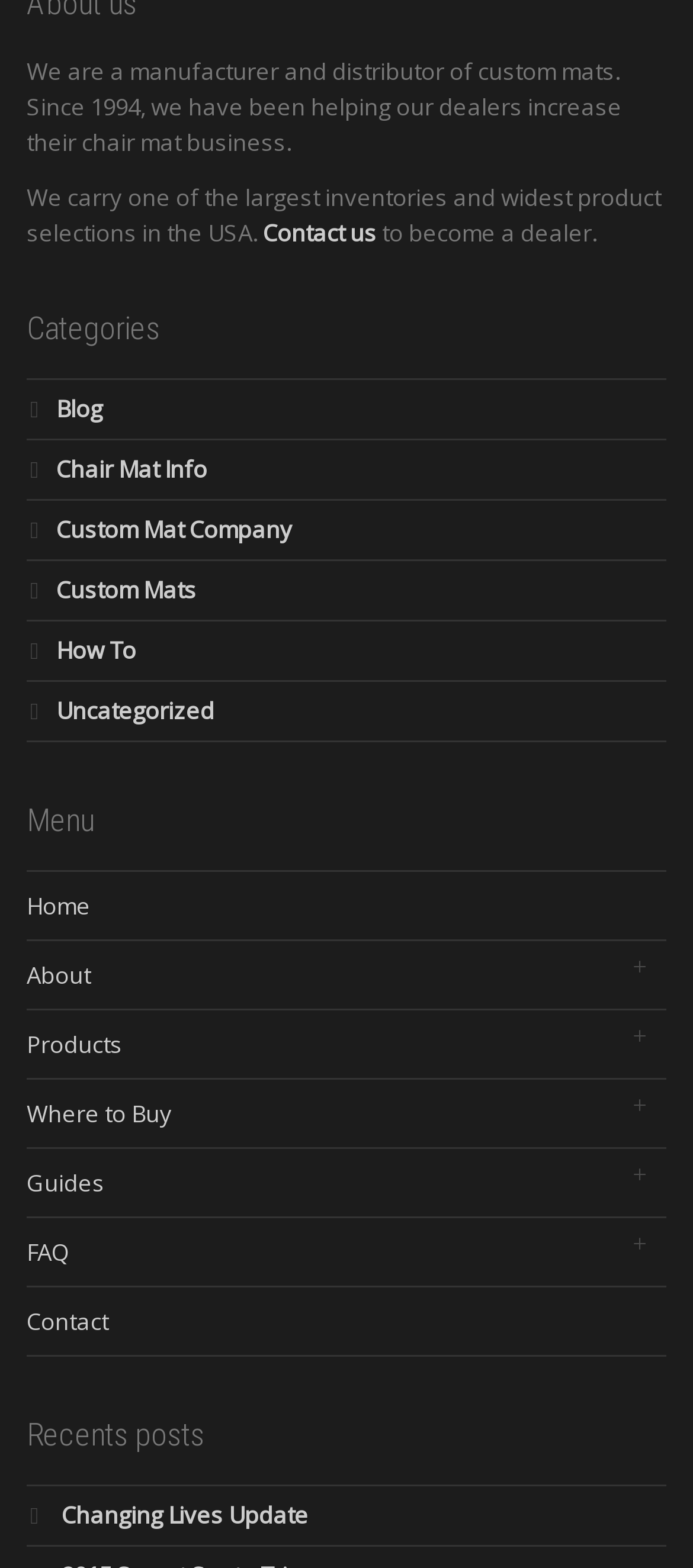Pinpoint the bounding box coordinates of the clickable element to carry out the following instruction: "go to the home page."

[0.038, 0.555, 0.962, 0.601]